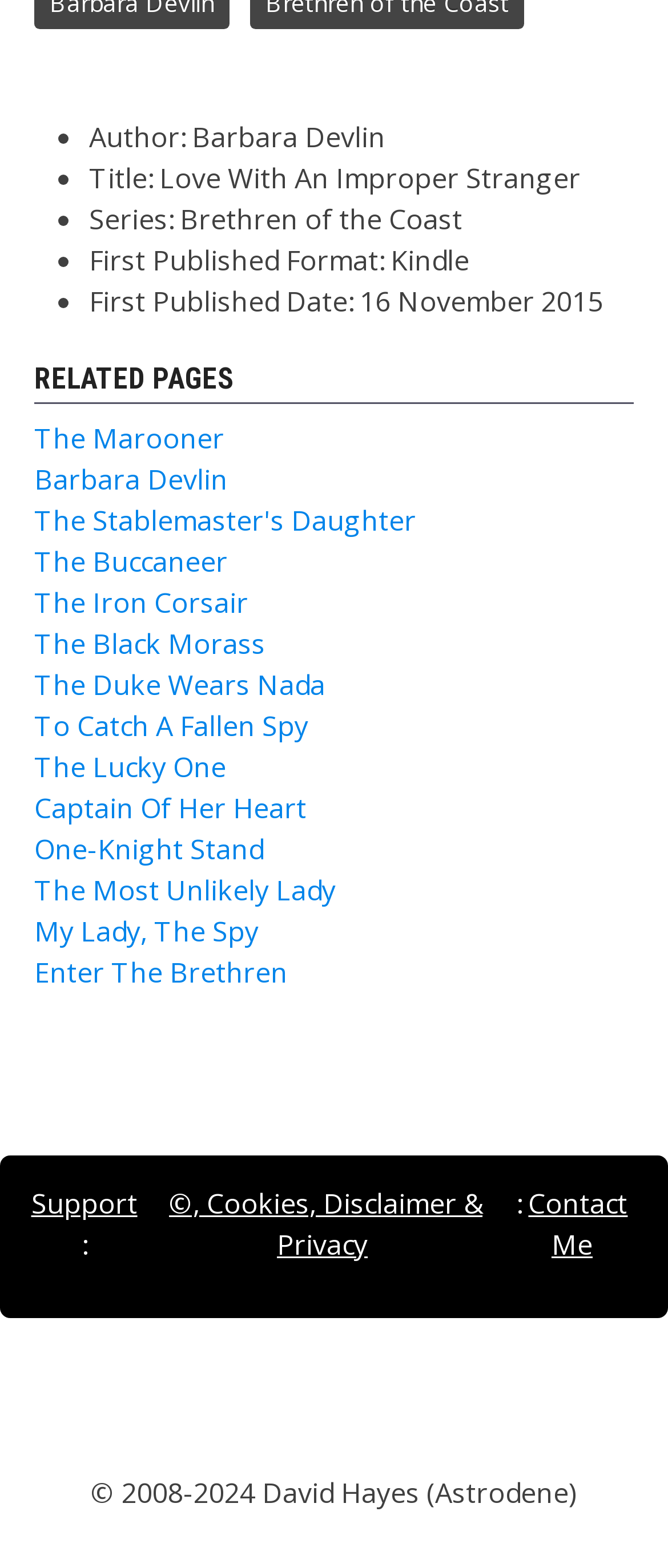Using floating point numbers between 0 and 1, provide the bounding box coordinates in the format (top-left x, top-left y, bottom-right x, bottom-right y). Locate the UI element described here: ©, Cookies, Disclaimer & Privacy

[0.253, 0.755, 0.722, 0.805]